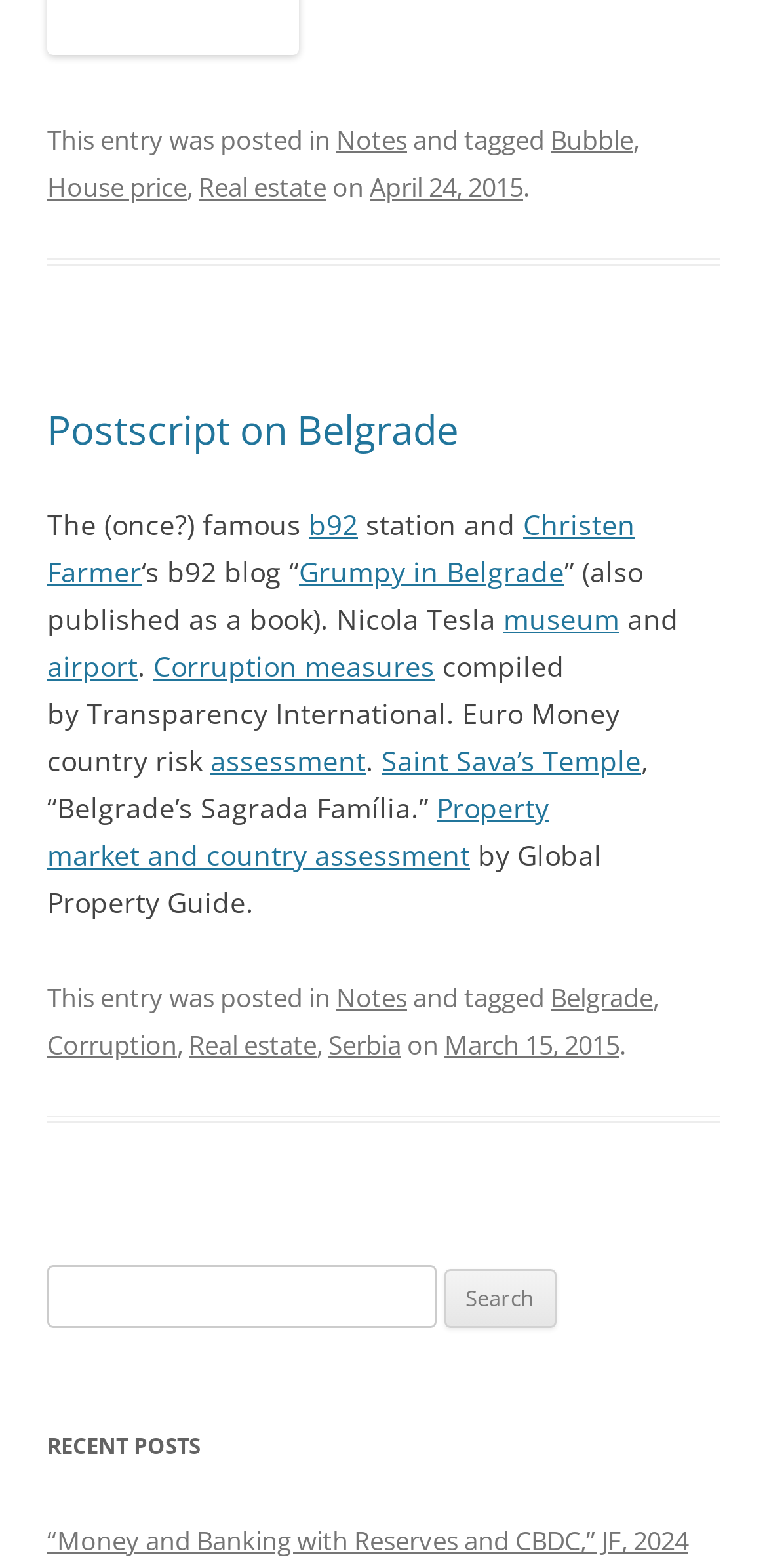Provide a brief response in the form of a single word or phrase:
What is the title of the post?

Postscript on Belgrade